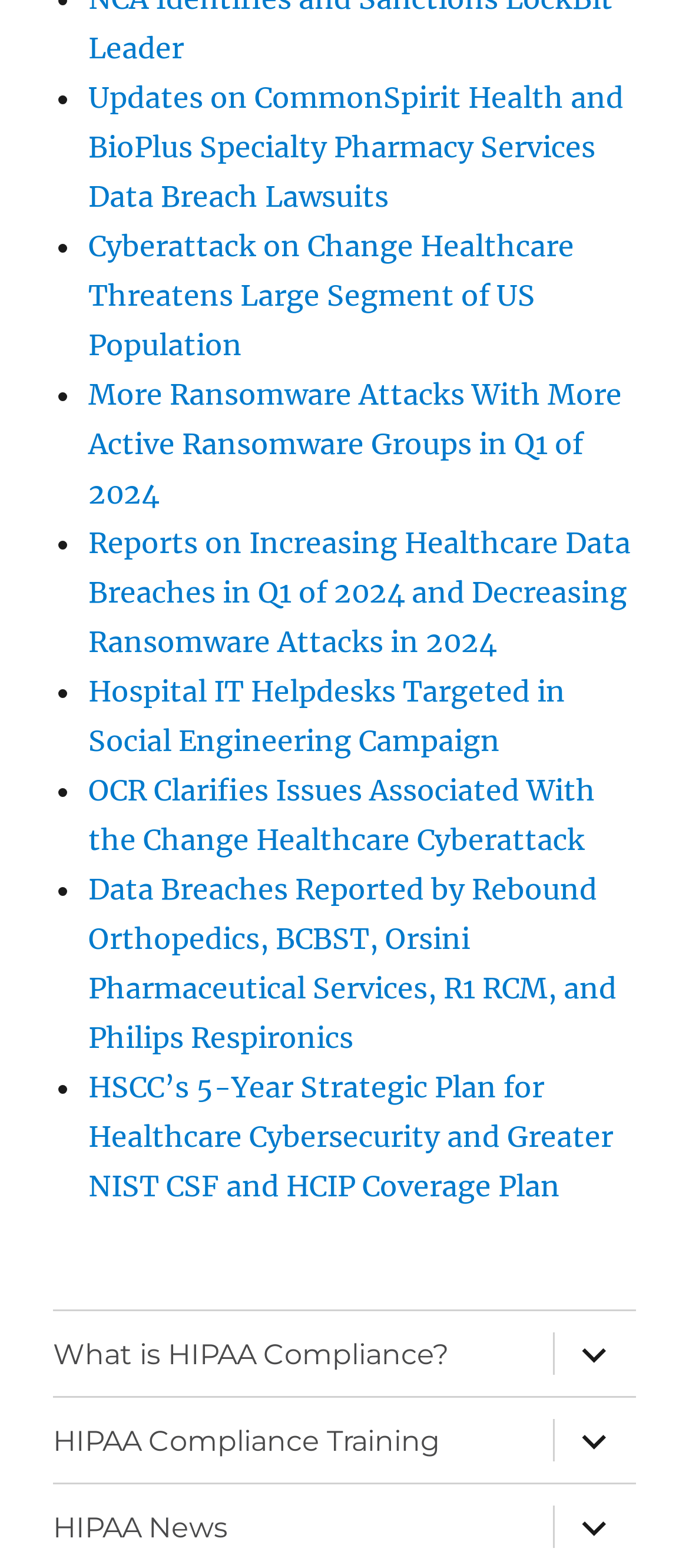Are the links on the webpage related to healthcare?
Please give a detailed answer to the question using the information shown in the image.

By examining the text of the links on the webpage, I found that they are all related to healthcare, with topics such as data breaches, cybersecurity, and HIPAA compliance.